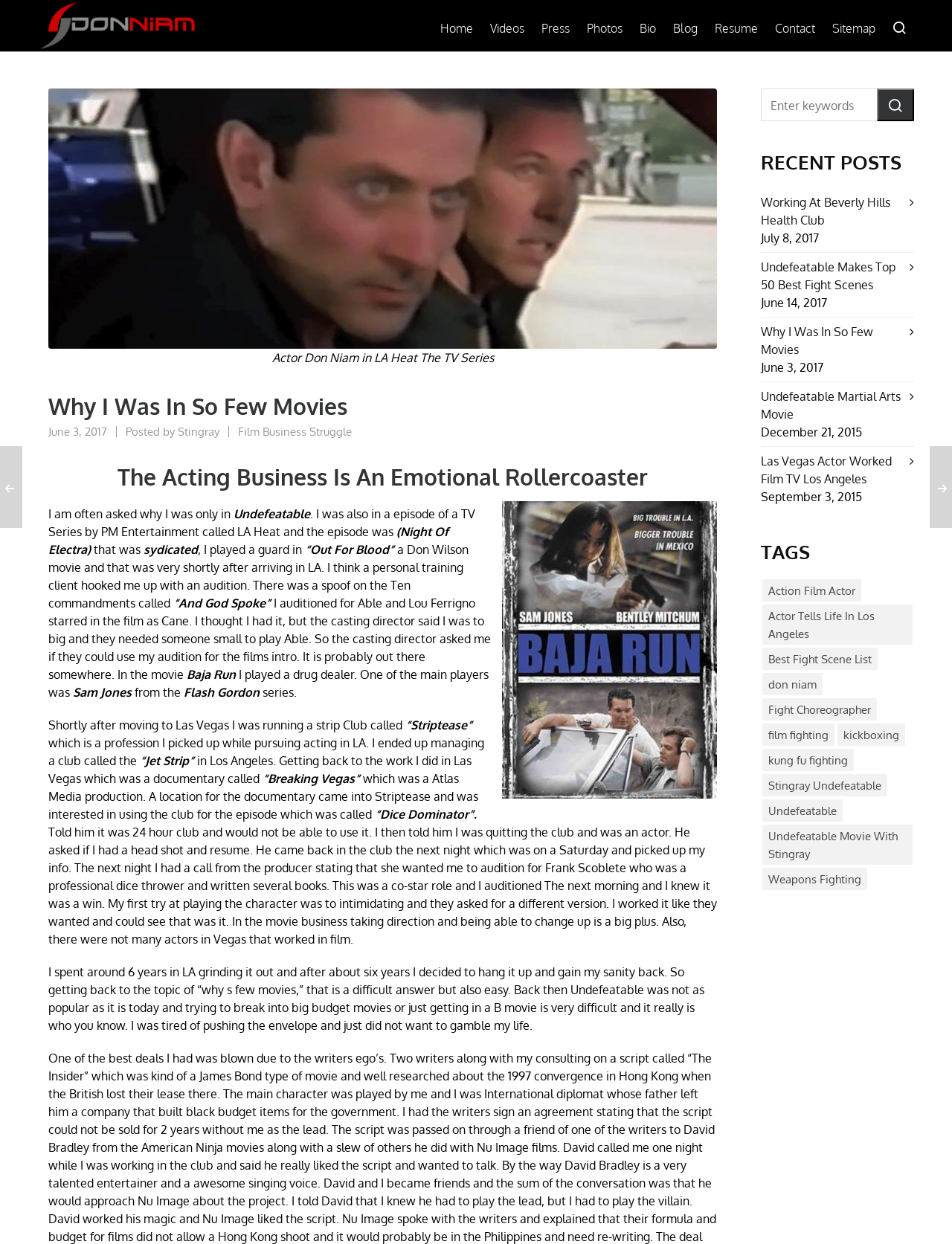Identify the bounding box coordinates of the clickable section necessary to follow the following instruction: "Click on the 'Home' link". The coordinates should be presented as four float numbers from 0 to 1, i.e., [left, top, right, bottom].

[0.454, 0.0, 0.505, 0.042]